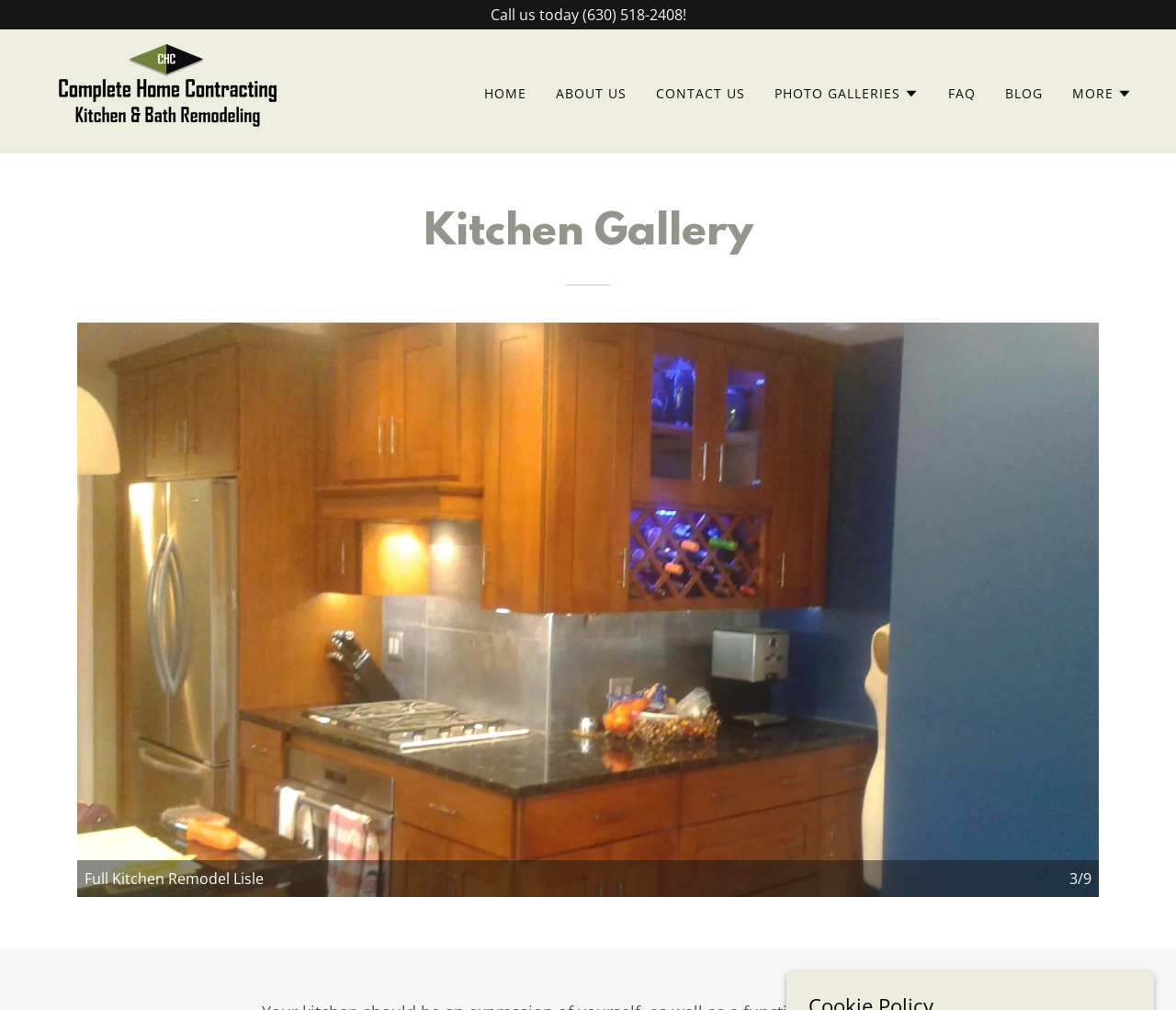Provide a comprehensive caption for the webpage.

The webpage is titled "Kitchen Gallery" and appears to be a website showcasing kitchen remodeling services. At the top, there is a call-to-action phrase "Call us today (630) 518-2408!" followed by a navigation menu with links to "HOME", "ABOUT US", "CONTACT US", "FAQ", "BLOG", and a dropdown menu for "PHOTO GALLERIES" and "MORE". The navigation menu is positioned horizontally across the top of the page.

Below the navigation menu, there is a large heading that reads "Kitchen Gallery". Underneath the heading, there is a prominent image that takes up most of the page, showcasing a "Full Kitchen Remodel Lisle". The image is flanked by two buttons on either side, each containing a small icon.

At the bottom of the page, there are two lines of text. The first line reads "Full Kitchen Remodel Lisle" and is positioned near the left edge of the page. The second line reads "3/9" and is positioned near the right edge of the page.

There are a total of 7 links, 3 buttons, and 5 images on the page. The images are used as icons for the navigation menu items and as a main showcase for the kitchen remodel.